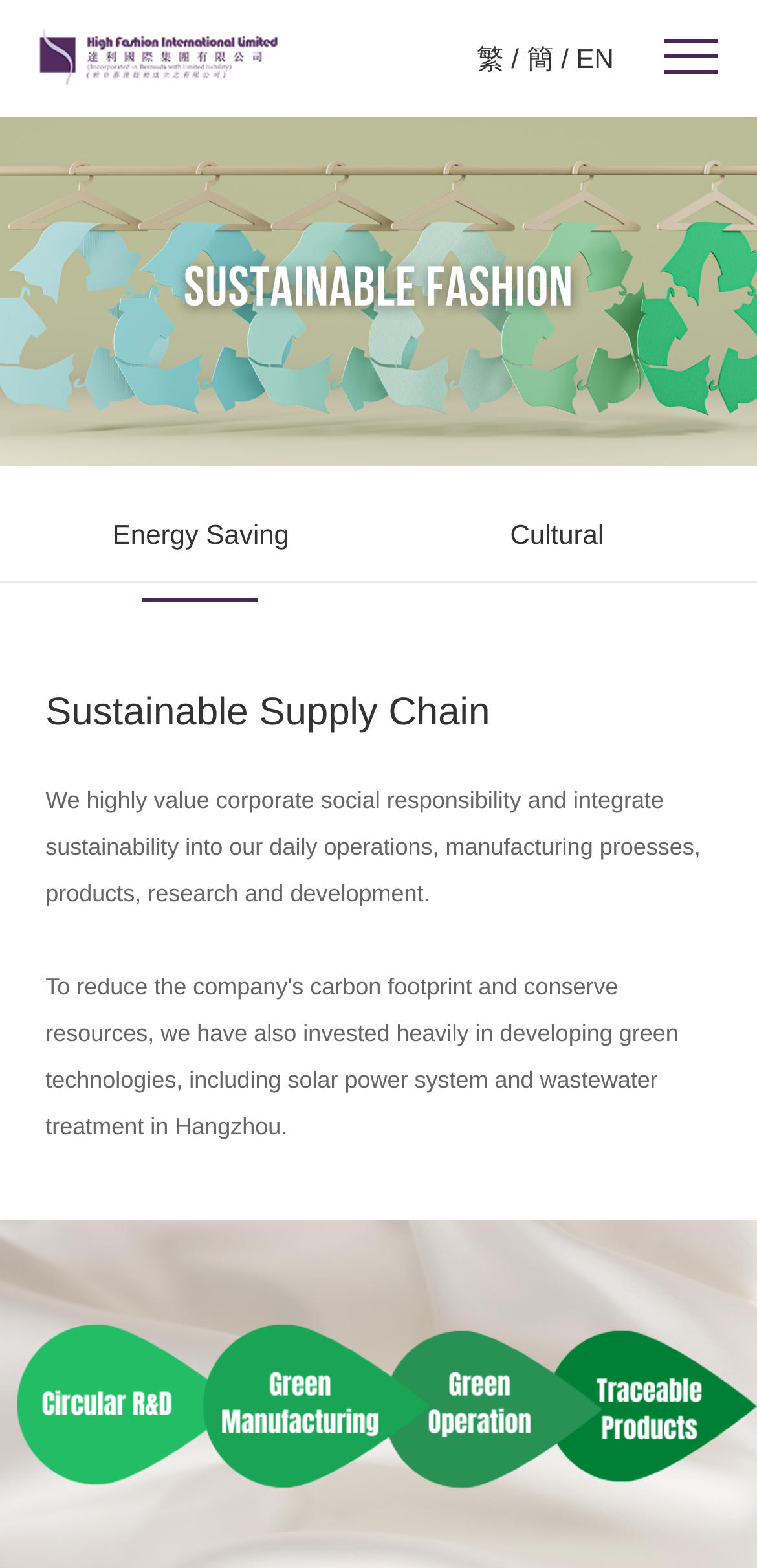Provide the bounding box coordinates of the UI element this sentence describes: "alt="High Fashion International Group"".

[0.05, 0.012, 0.371, 0.061]